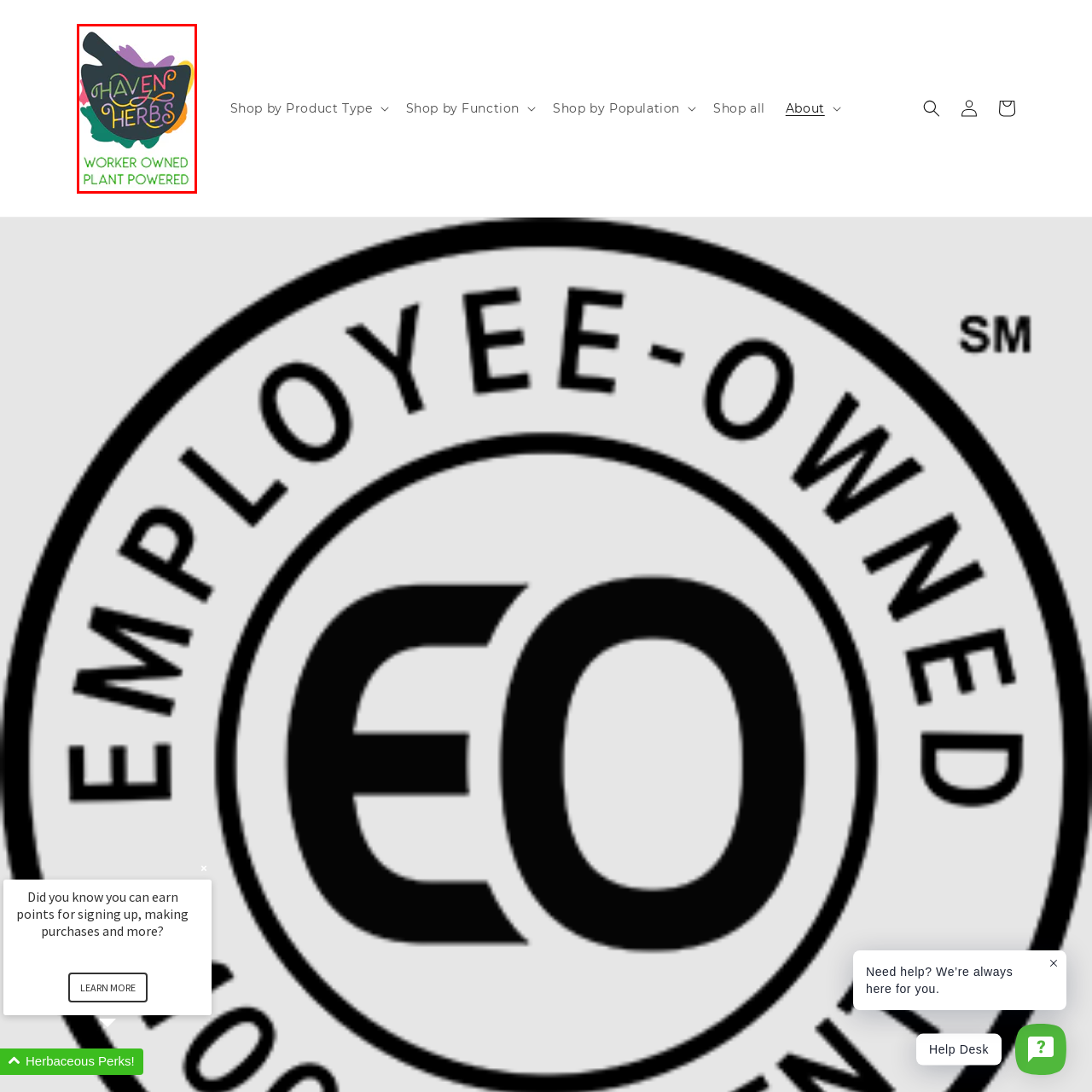Please look at the image highlighted by the red box, What is symbolized by the stylized mortar and pestle?
 Provide your answer using a single word or phrase.

Herbal and plant-based essence